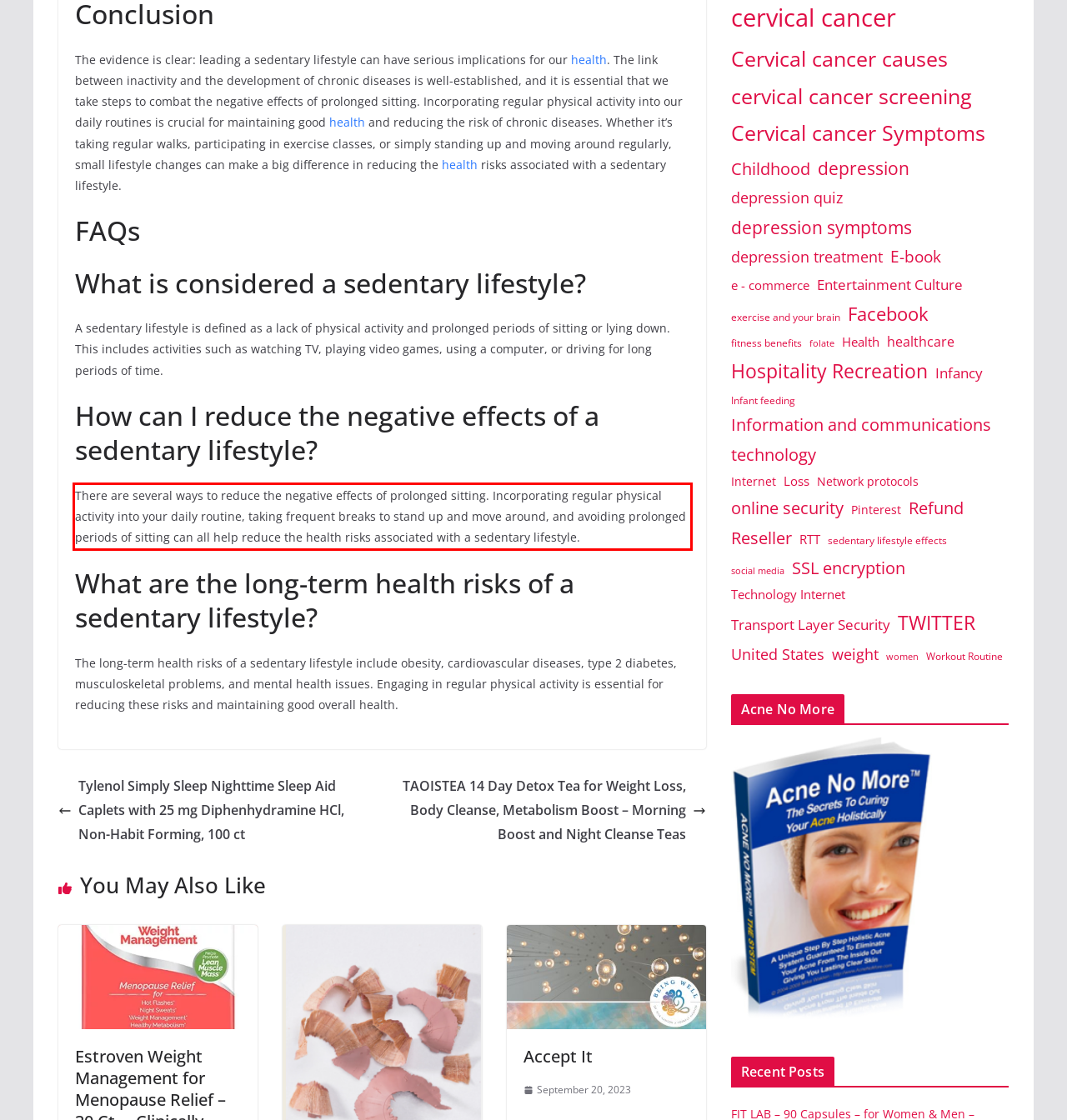With the given screenshot of a webpage, locate the red rectangle bounding box and extract the text content using OCR.

There are several ways to reduce the negative effects of prolonged sitting. Incorporating regular physical activity into your daily routine, taking frequent breaks to stand up and move around, and avoiding prolonged periods of sitting can all help reduce the health risks associated with a sedentary lifestyle.